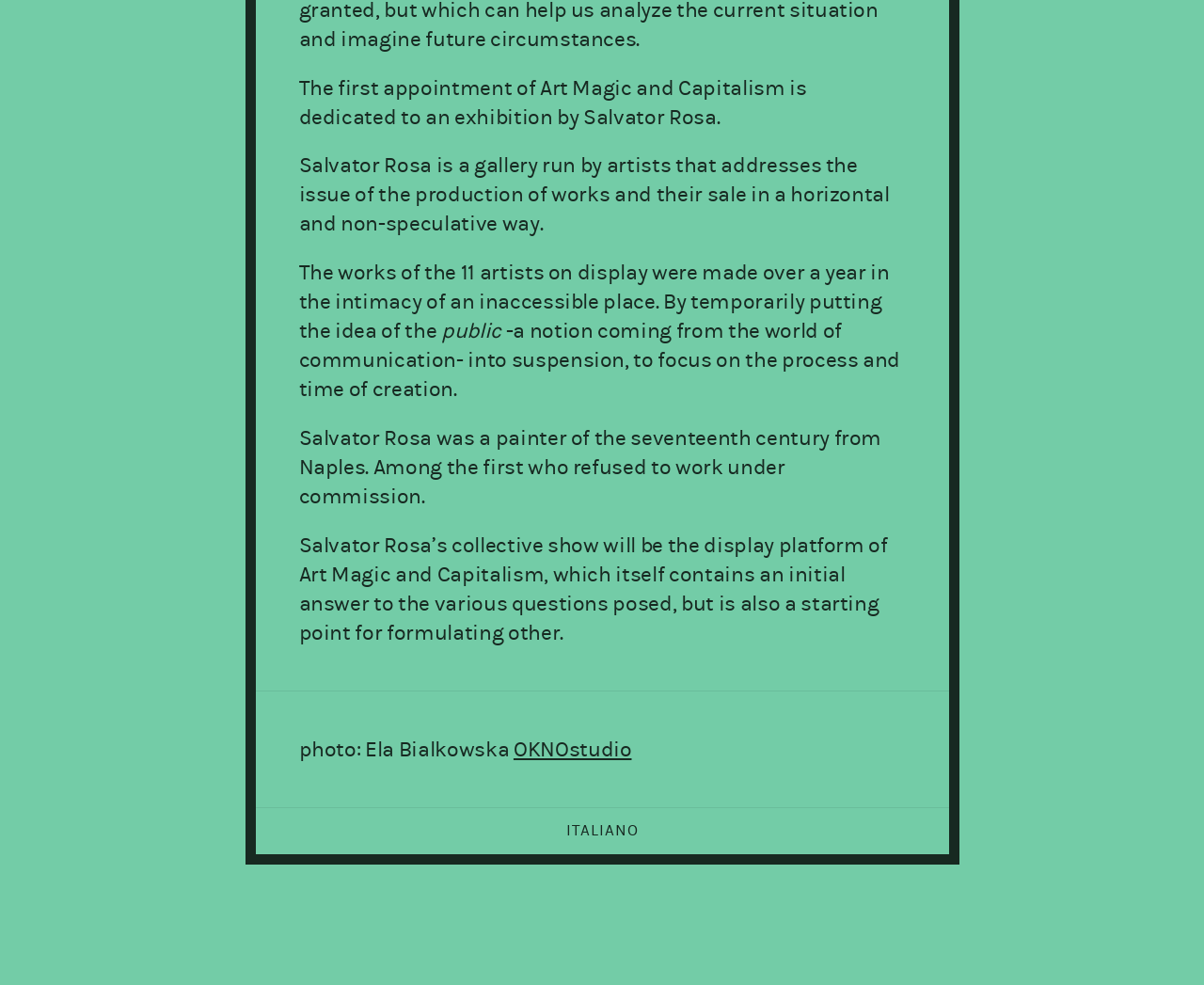Please provide a detailed answer to the question below by examining the image:
What is the orientation of the separator?

The separator element has an orientation attribute with value 'horizontal', indicating that it is a horizontal separator.